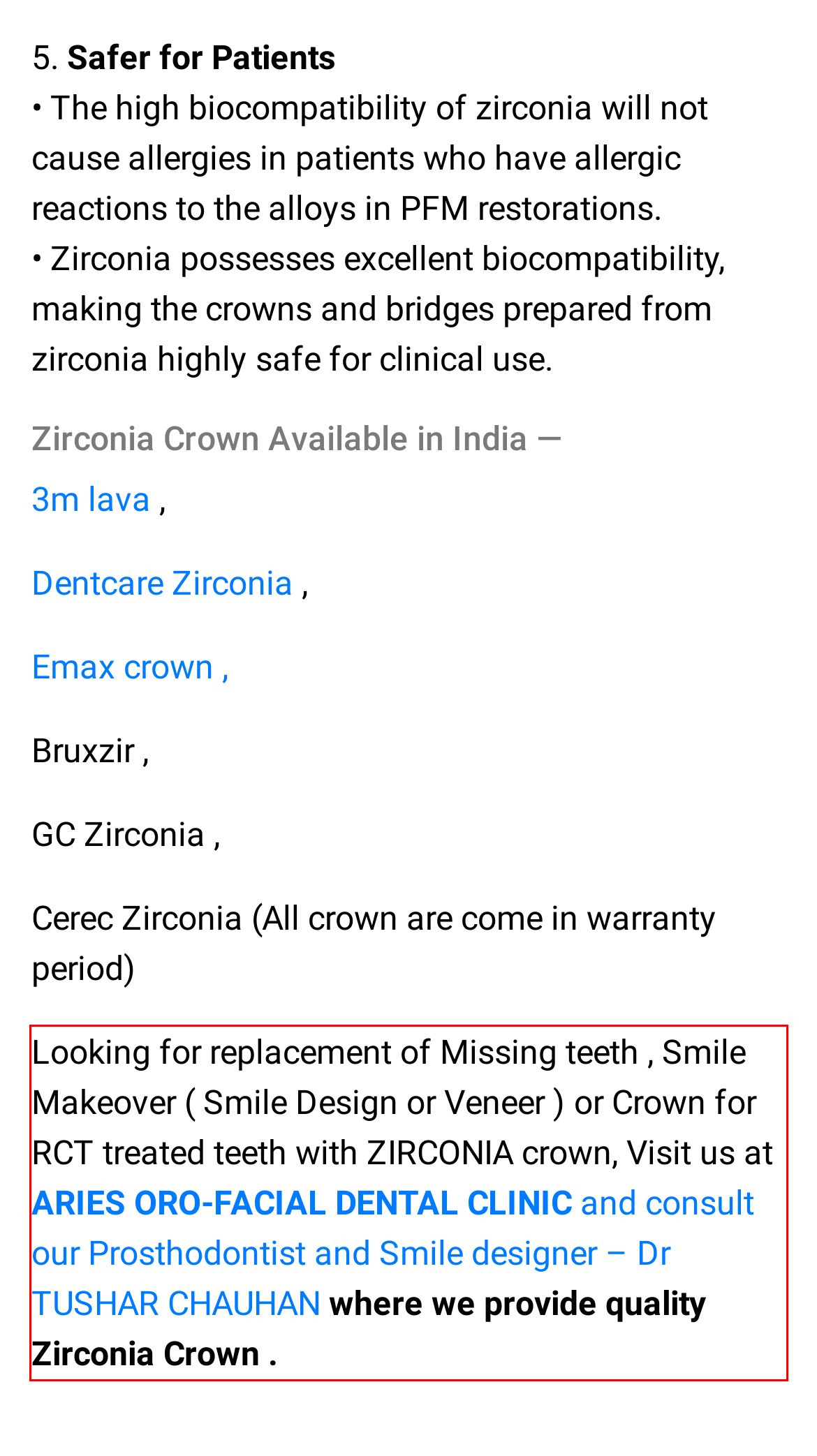Given the screenshot of the webpage, identify the red bounding box, and recognize the text content inside that red bounding box.

Looking for replacement of Missing teeth , Smile Makeover ( Smile Design or Veneer ) or Crown for RCT treated teeth with ZIRCONIA crown, Visit us at ARIES ORO-FACIAL DENTAL CLINIC and consult our Prosthodontist and Smile designer – Dr TUSHAR CHAUHAN where we provide quality Zirconia Crown .